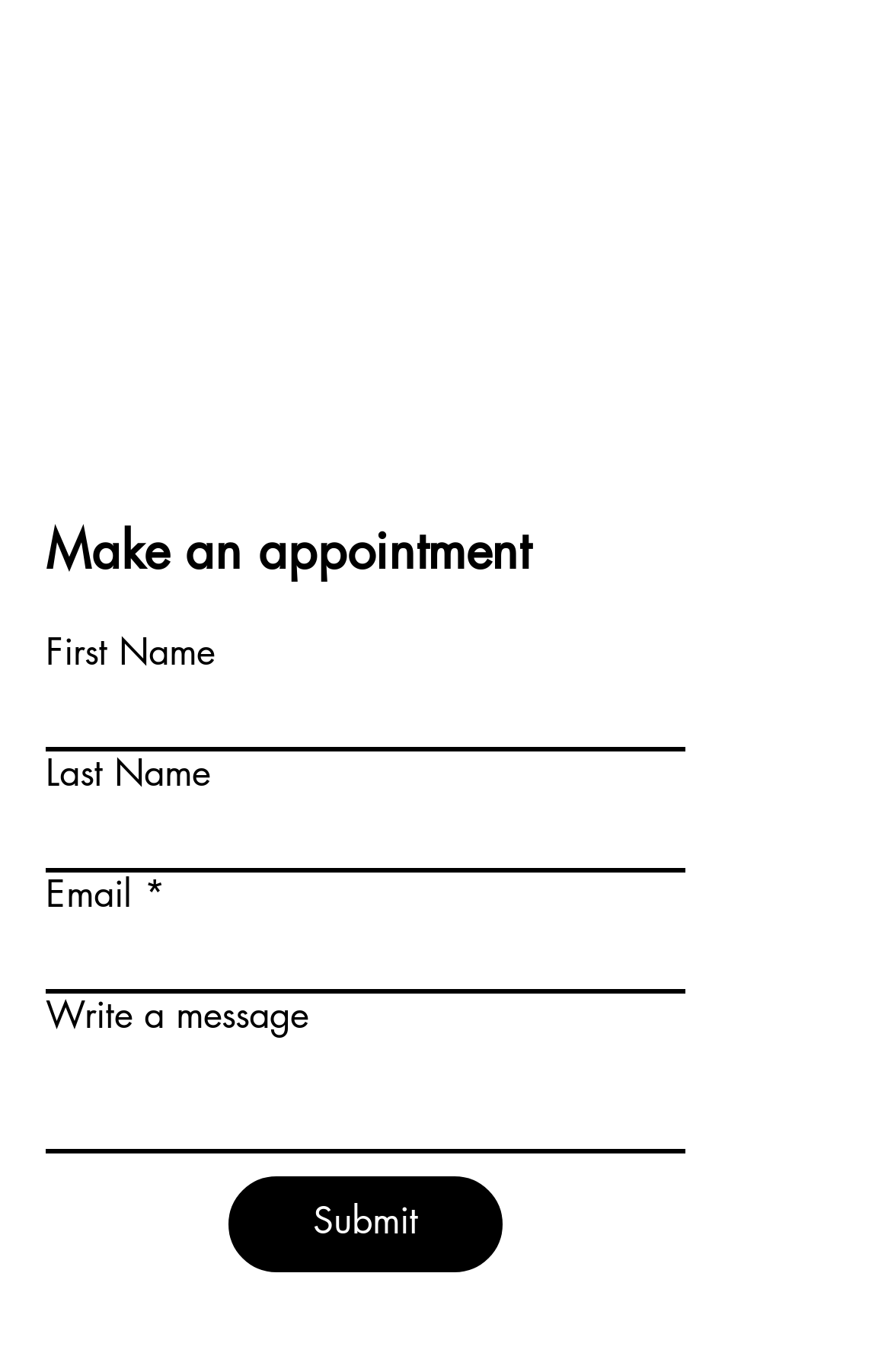Bounding box coordinates are specified in the format (top-left x, top-left y, bottom-right x, bottom-right y). All values are floating point numbers bounded between 0 and 1. Please provide the bounding box coordinate of the region this sentence describes: parent_node: Make an appointment

[0.113, 0.021, 0.708, 0.339]